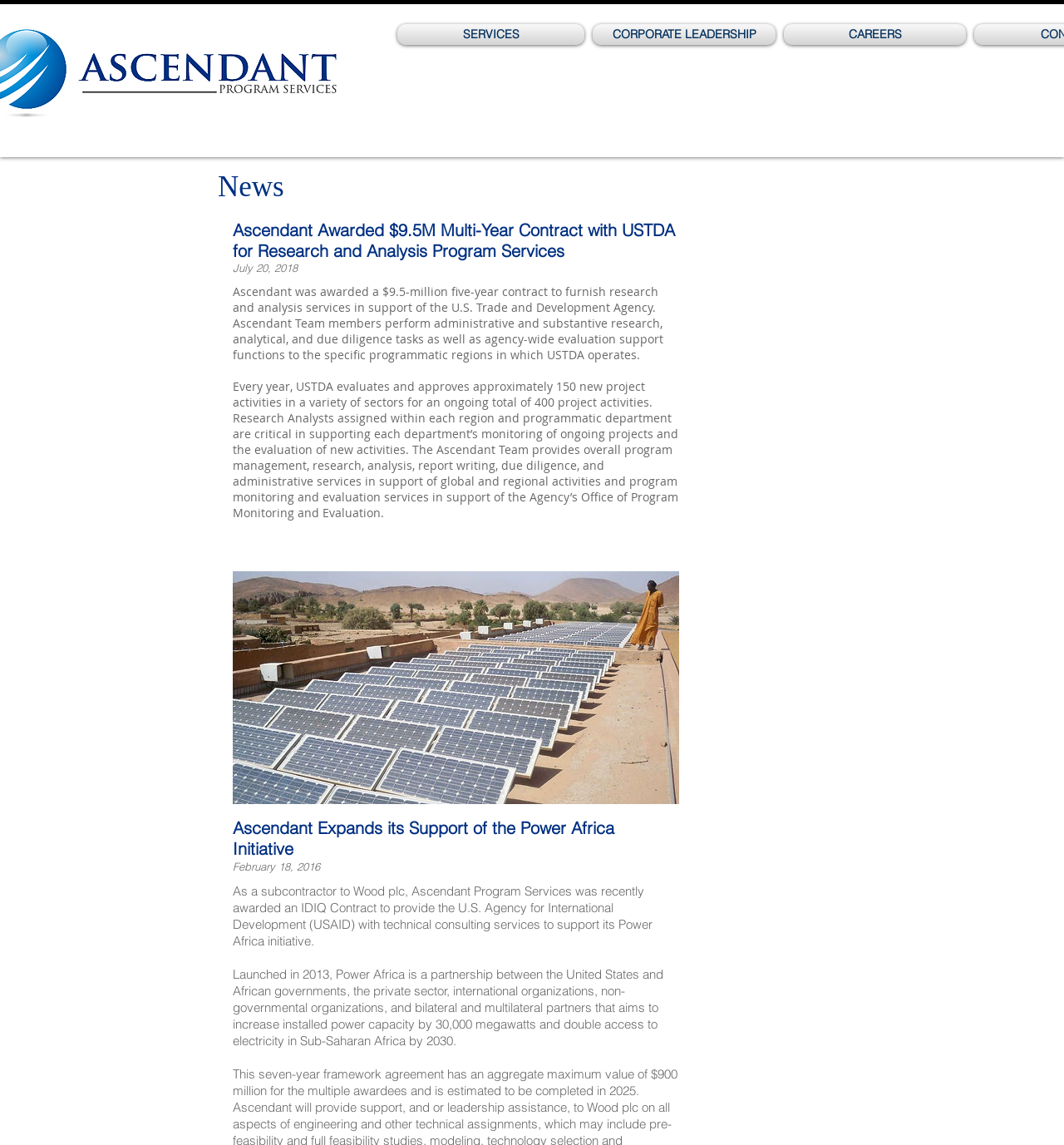Locate the UI element described by CORPORATE LEADERSHIP in the provided webpage screenshot. Return the bounding box coordinates in the format (top-left x, top-left y, bottom-right x, bottom-right y), ensuring all values are between 0 and 1.

[0.553, 0.021, 0.733, 0.039]